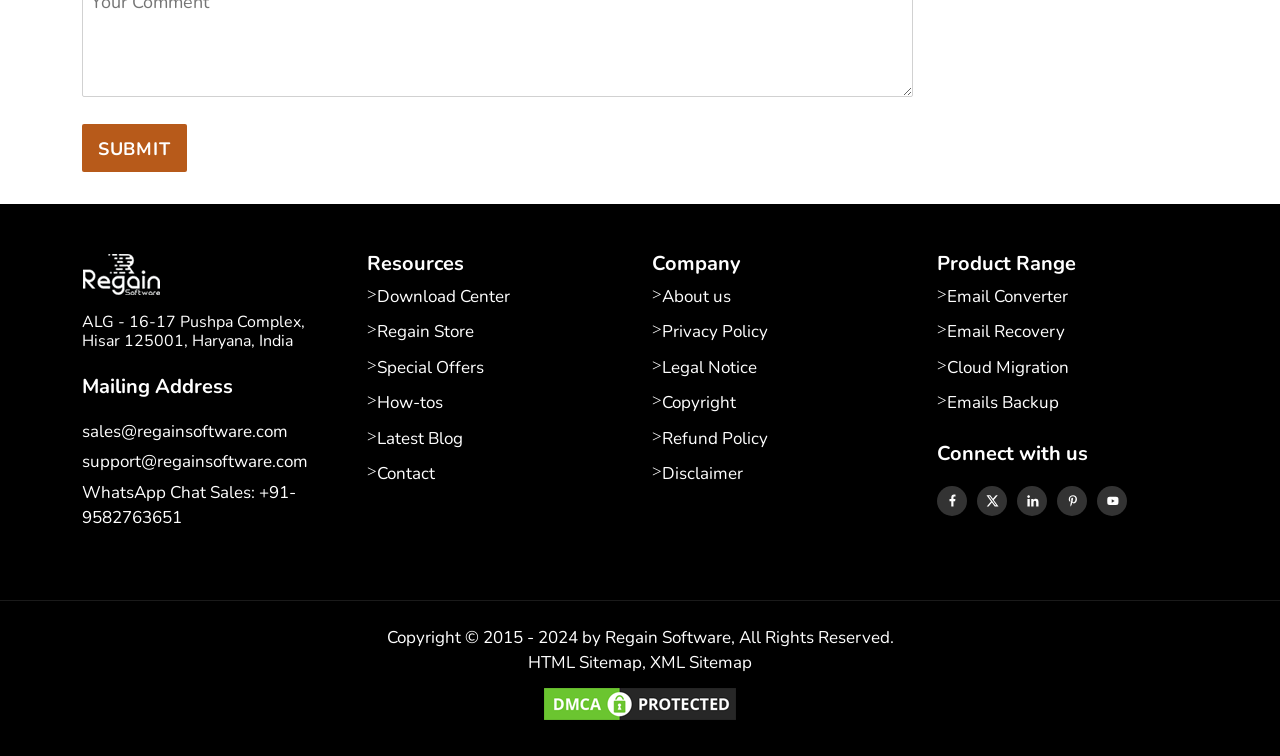Please identify the bounding box coordinates of the element I should click to complete this instruction: 'Follow Regain Software on Facebook'. The coordinates should be given as four float numbers between 0 and 1, like this: [left, top, right, bottom].

[0.732, 0.642, 0.755, 0.682]